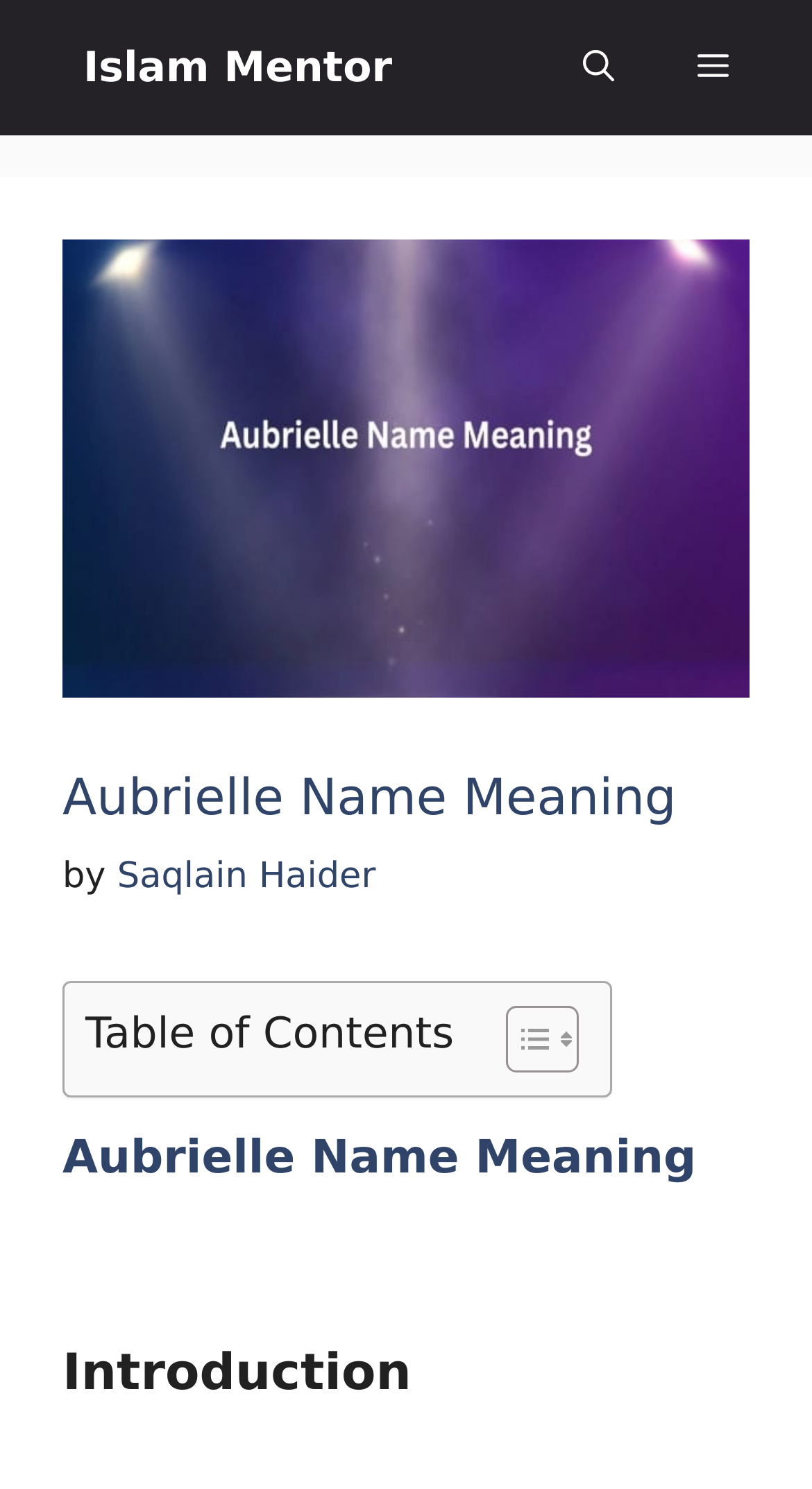What is the purpose of the 'Toggle Table of Content' button?
Look at the image and respond with a single word or a short phrase.

To show or hide the table of contents